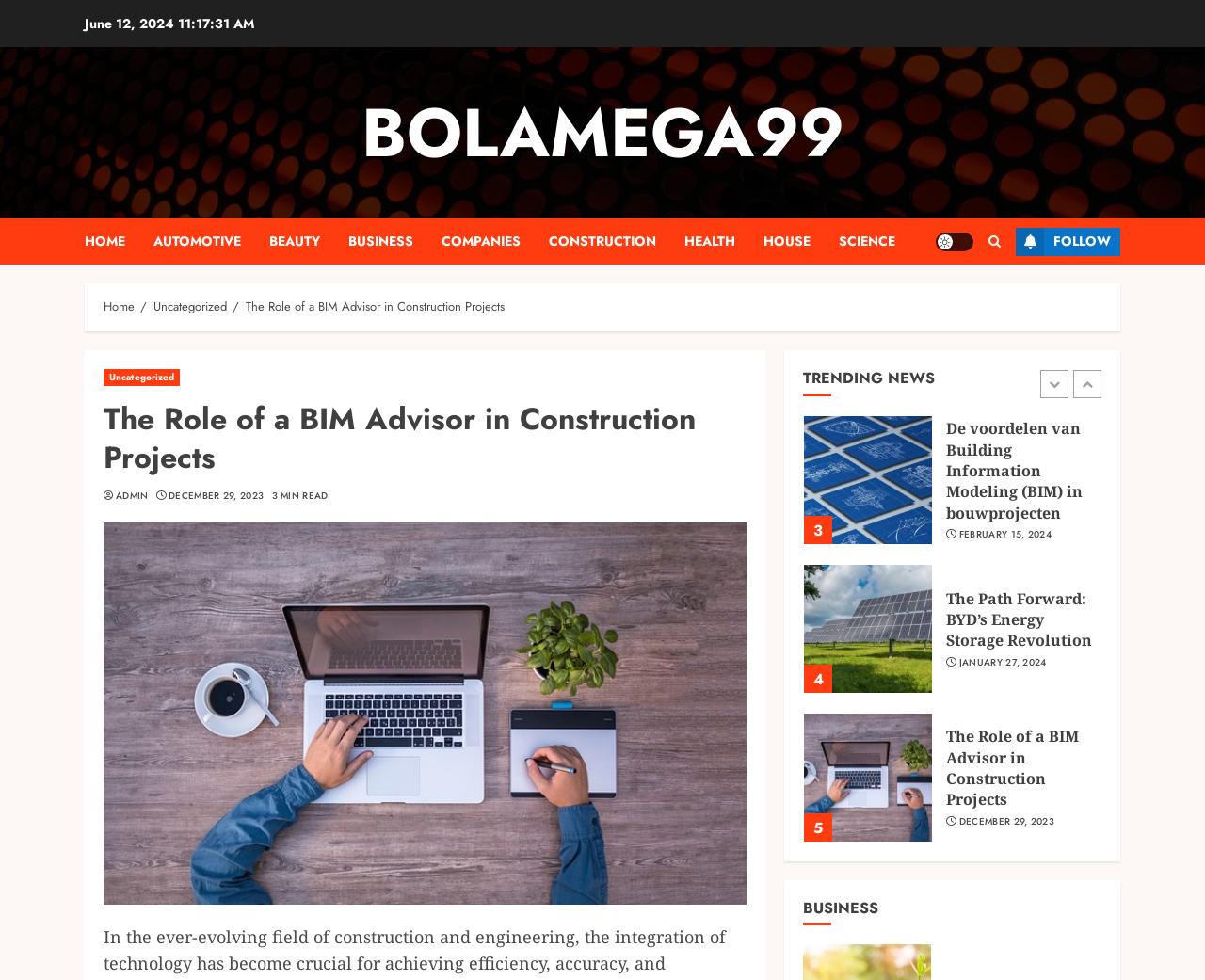From the webpage screenshot, predict the bounding box coordinates (top-left x, top-left y, bottom-right x, bottom-right y) for the UI element described here: English language schools in Ireland

[0.785, 0.307, 0.899, 0.351]